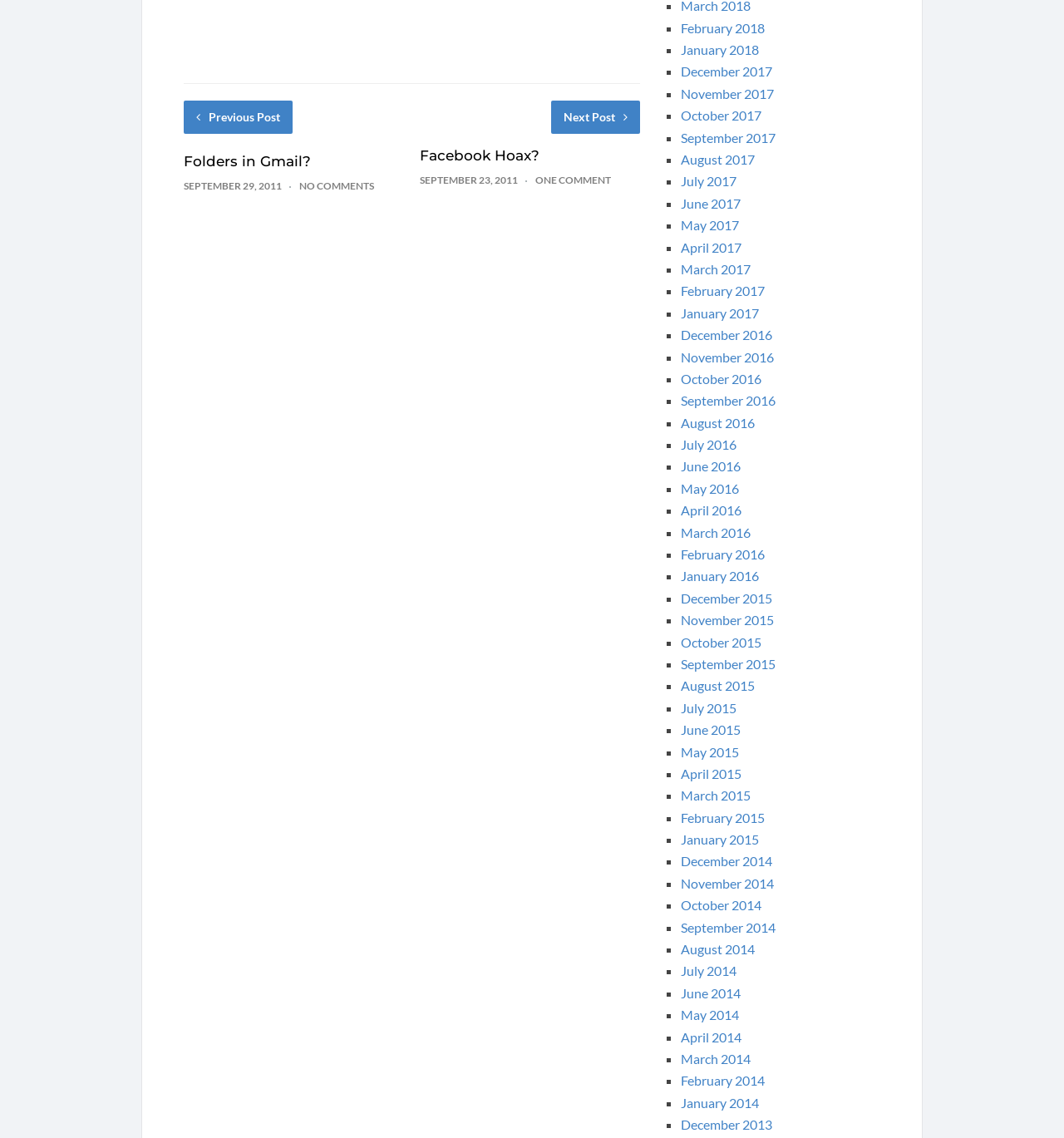What is the earliest month listed in the archive?
Answer the question with just one word or phrase using the image.

May 2015